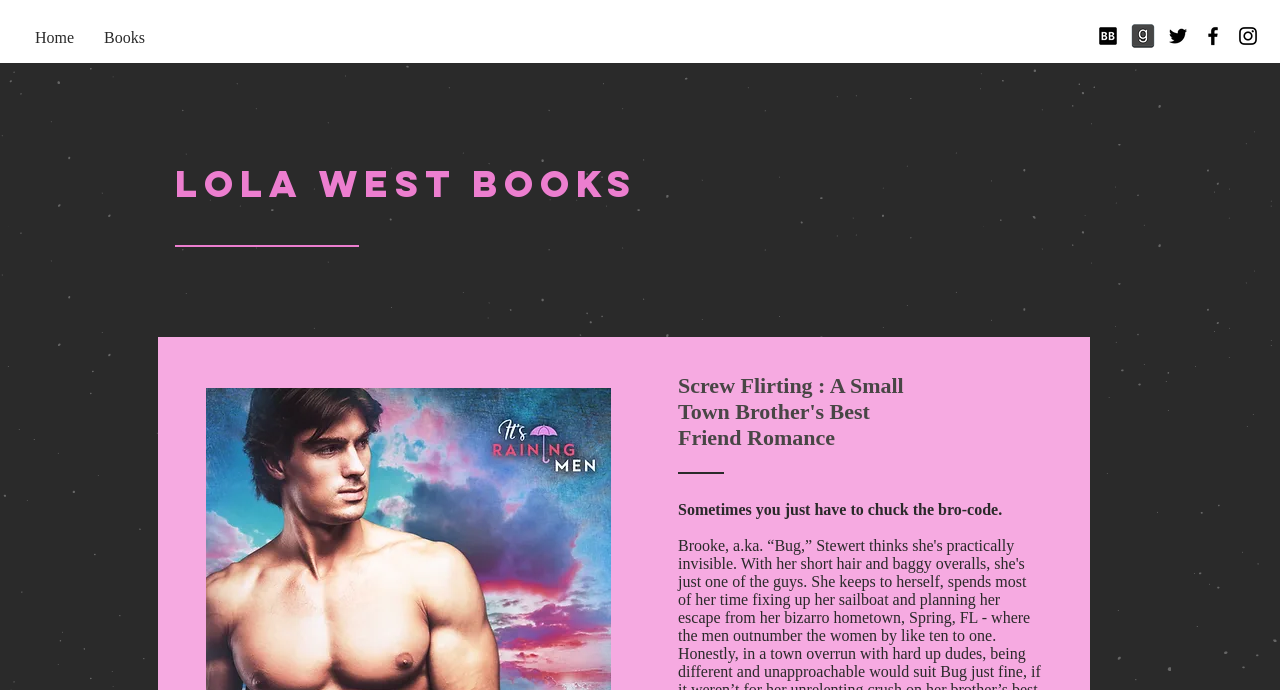Provide a thorough summary of the webpage.

This webpage is about Lola West, a romance author, and her books. At the top left, there is a navigation menu with two links: "Home" and "Books". Below the navigation menu, there is a social bar with four links to Lola West's social media profiles, including BookBub, Facebook, Twitter, and Instagram, each represented by an icon.

In the center of the page, there is a heading that reads "LoLa West BOOKS". Below this heading, there is a section that appears to be a book description or promotion. The heading of this section reads "Screw Flirting : A Small Town Brother's Best Friend Romance". Below this heading, there is a brief text that says "Sometimes you just have to chuck the bro-code."